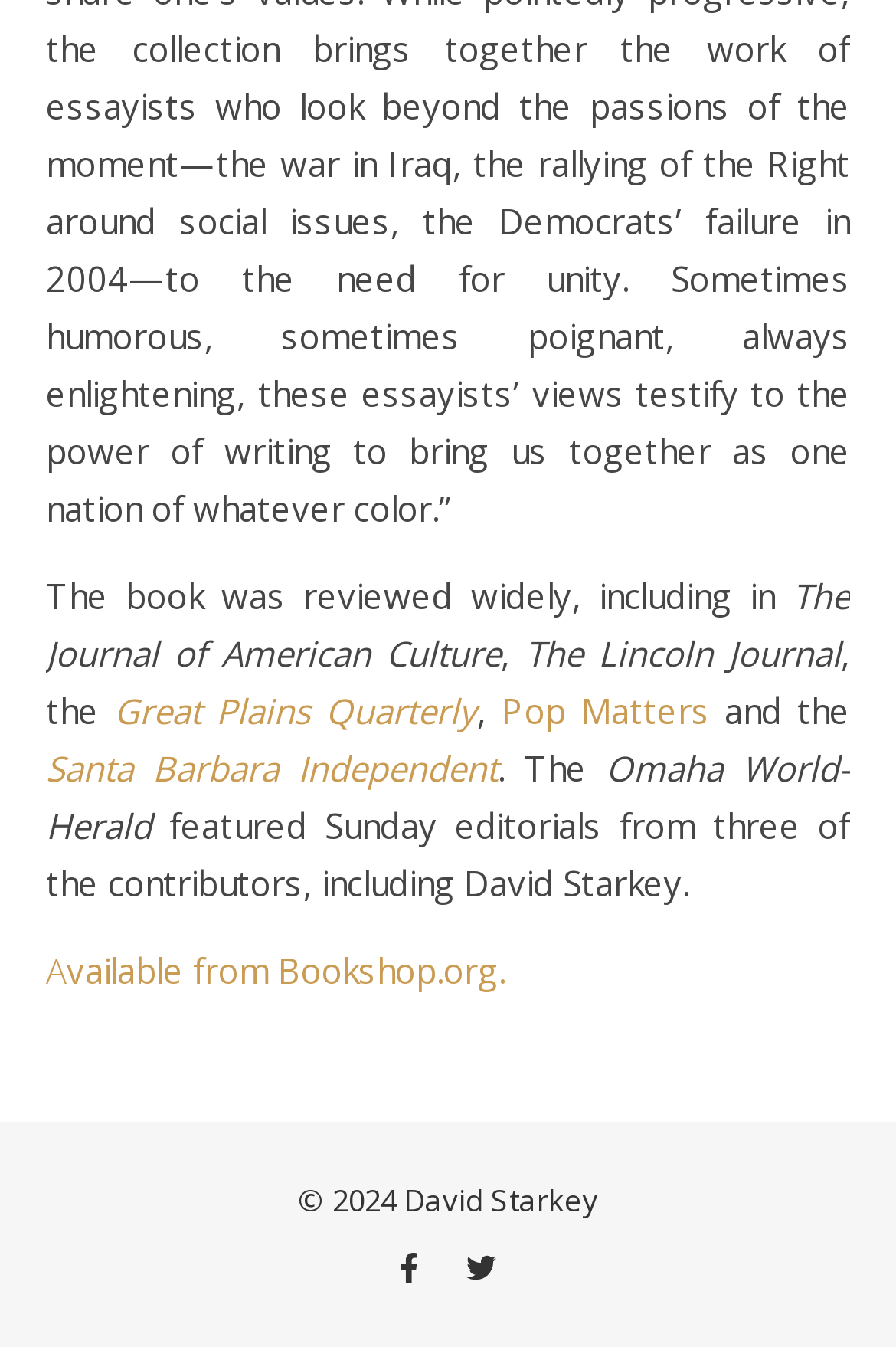Determine the bounding box for the UI element that matches this description: "Santa Barbara Independent".

[0.051, 0.553, 0.556, 0.587]